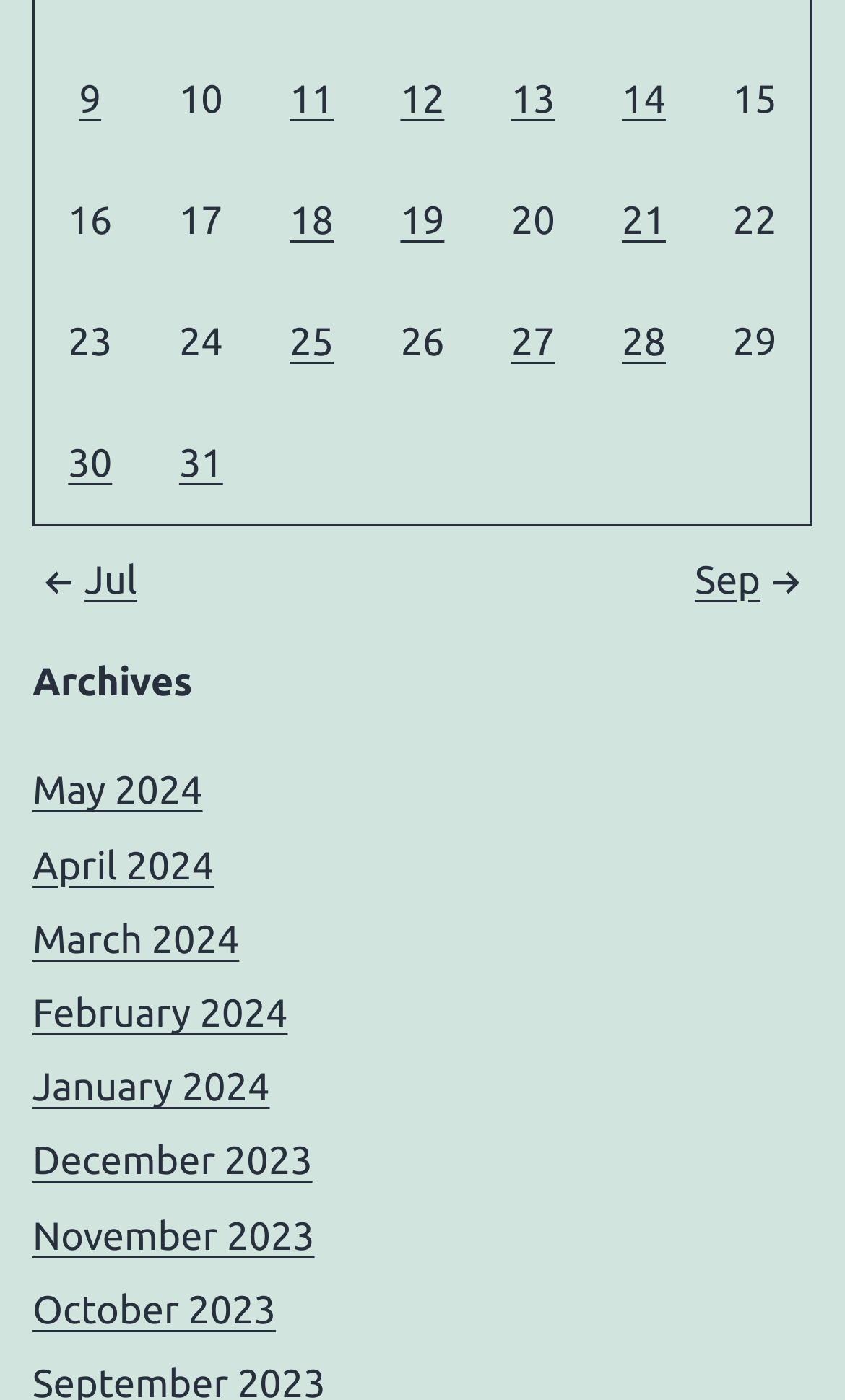Given the description of the UI element: "February 2024", predict the bounding box coordinates in the form of [left, top, right, bottom], with each value being a float between 0 and 1.

[0.038, 0.709, 0.341, 0.74]